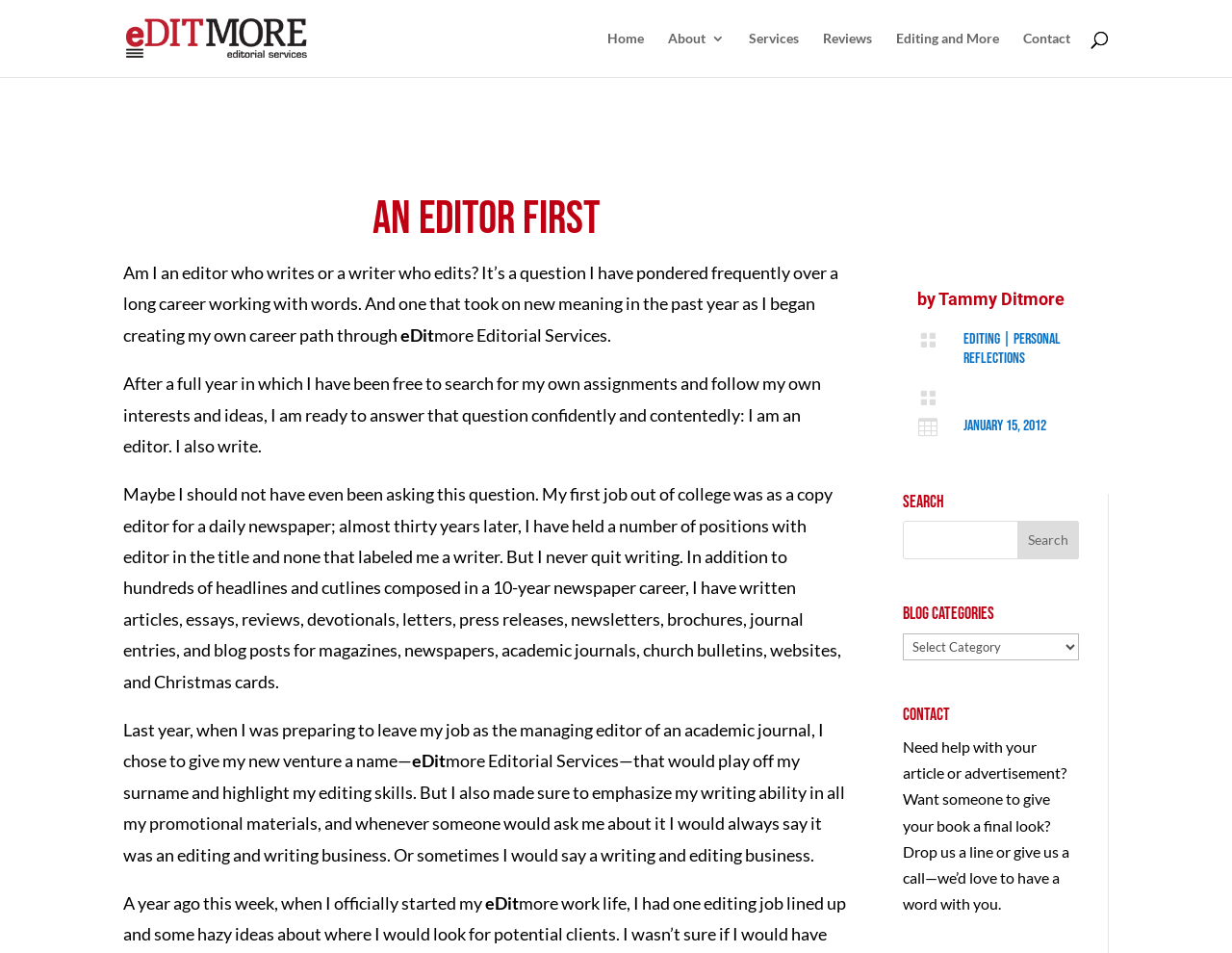Use a single word or phrase to answer the question:
What is the main topic of the blog post?

Editing and writing